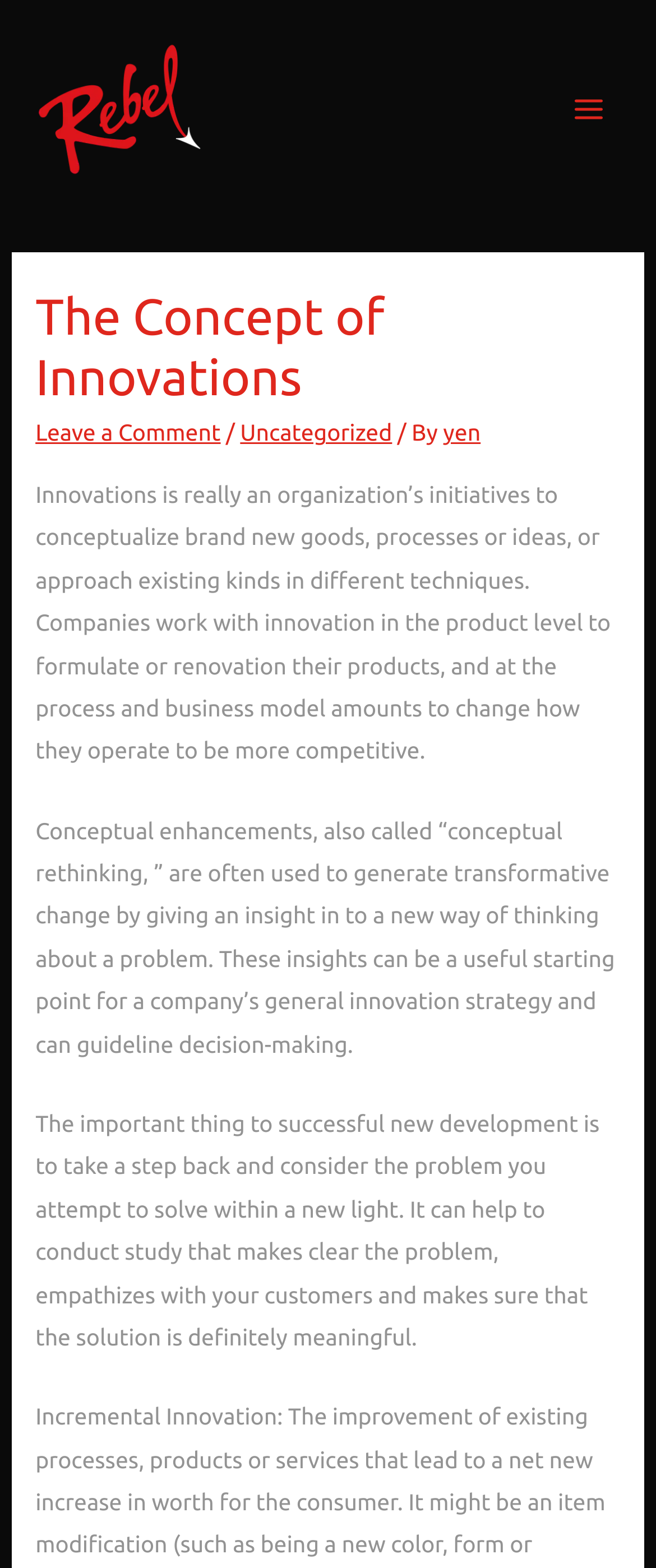Based on what you see in the screenshot, provide a thorough answer to this question: What is key to successful new development?

The webpage emphasizes that the important thing to successful new development is to take a step back and consider the problem you attempt to solve within a new light. This is mentioned in the static text element that provides guidance on successful new development.